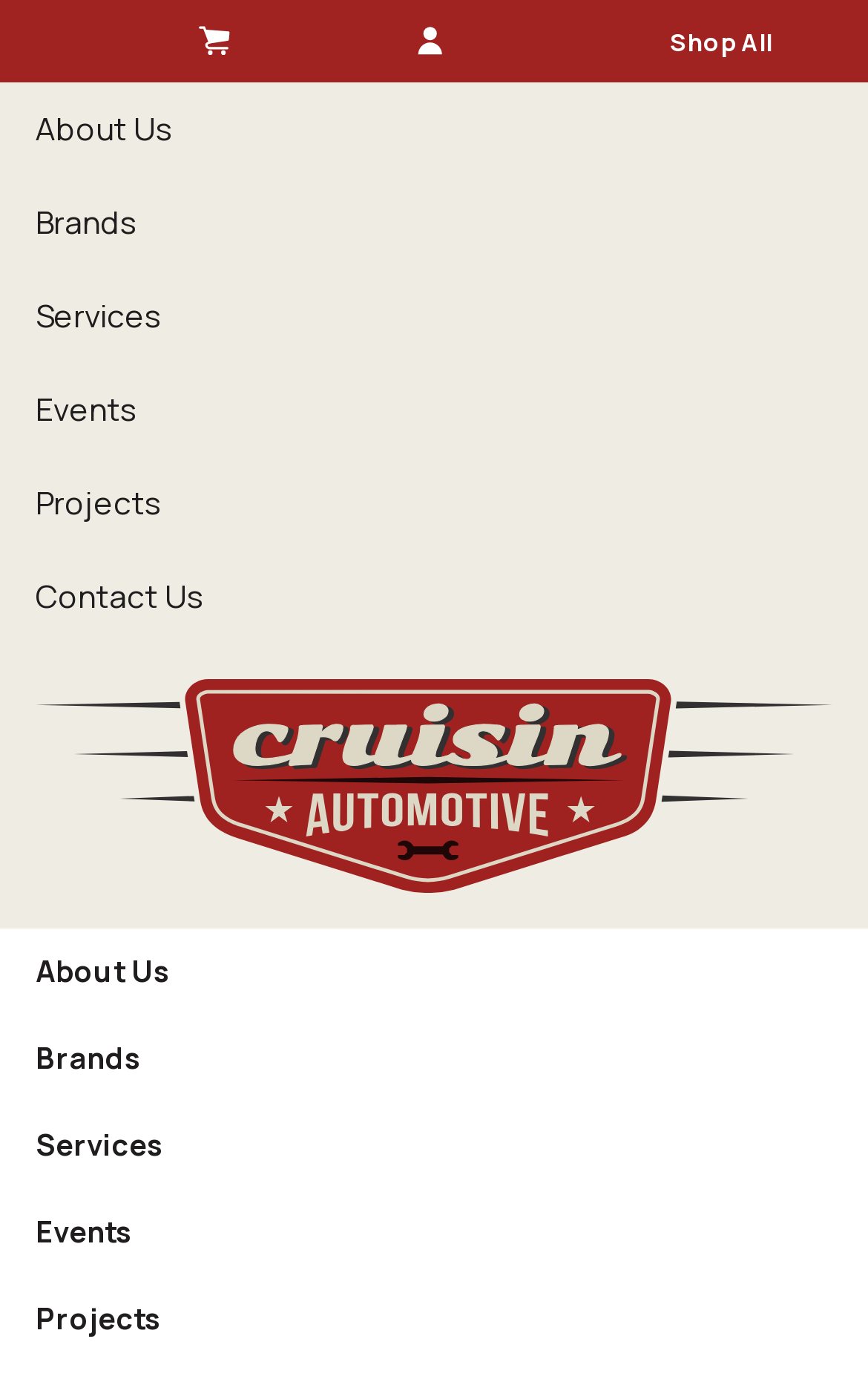How many times does the 'About Us' link appear?
Give a single word or phrase answer based on the content of the image.

2